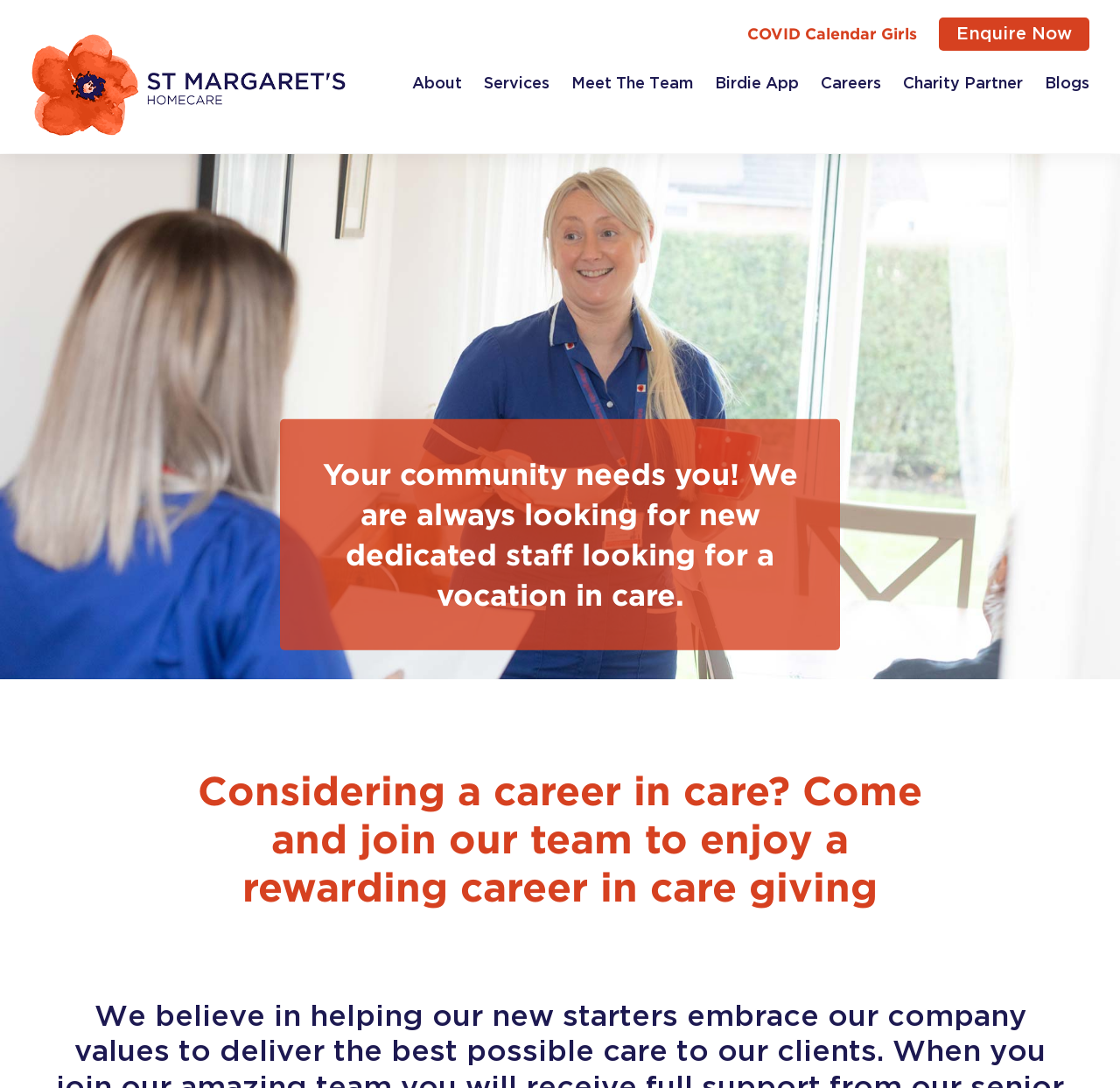Generate a comprehensive description of the webpage.

The webpage appears to be a career opportunities page for a care assistant role in Harrogate, Selby, or York. At the top of the page, there are several links, including "COVID Calendar Girls", "Enquire Now", and "St Margarets Homecare", which is accompanied by an image of the same name. 

To the right of the "St Margarets Homecare" link, there is a row of links, including "About", "Services", "Meet The Team", "Birdie App", "Careers", "Charity Partner", and "Blogs". 

Below these links, there is a paragraph of text that reads, "Your community needs you! We are always looking for new dedicated staff looking for a vocation in care." 

Further down the page, there is a heading that says, "Considering a career in care? Come and join our team to enjoy a rewarding career in care giving".